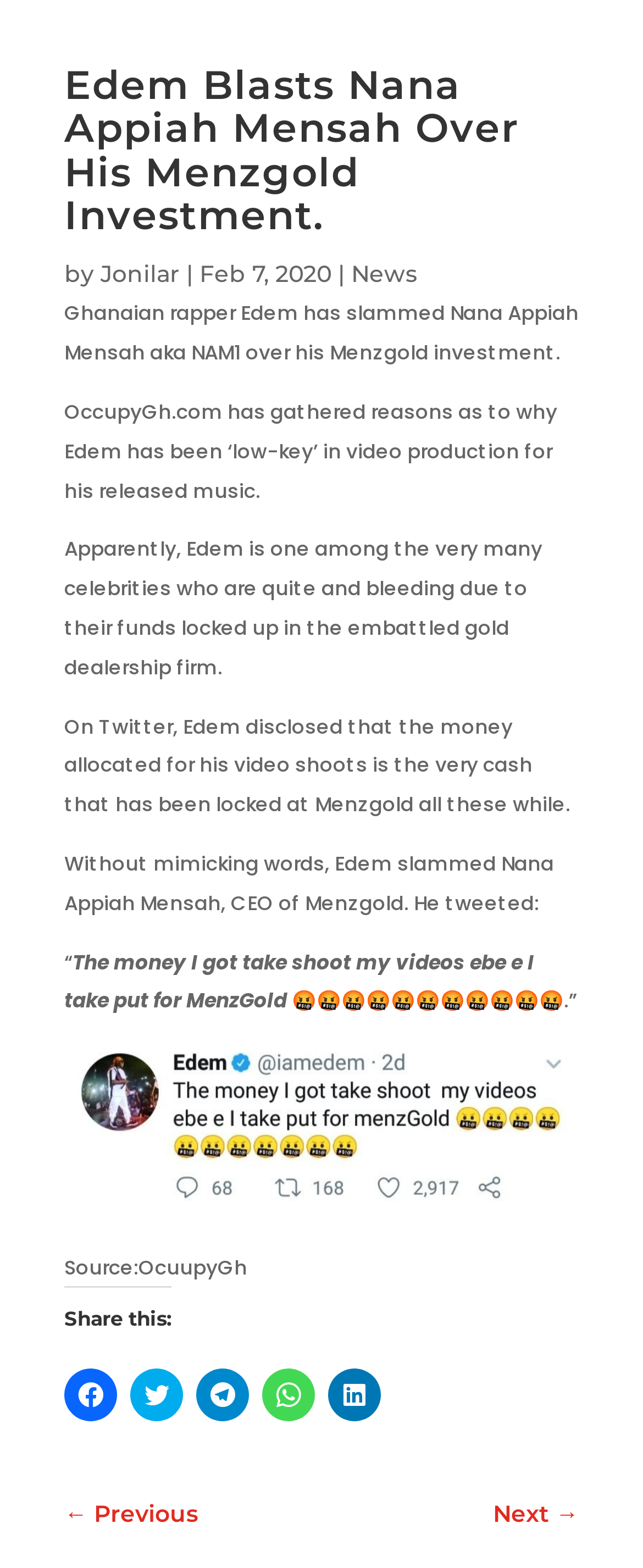Can you find the bounding box coordinates of the area I should click to execute the following instruction: "Click to share on Facebook"?

[0.1, 0.873, 0.182, 0.906]